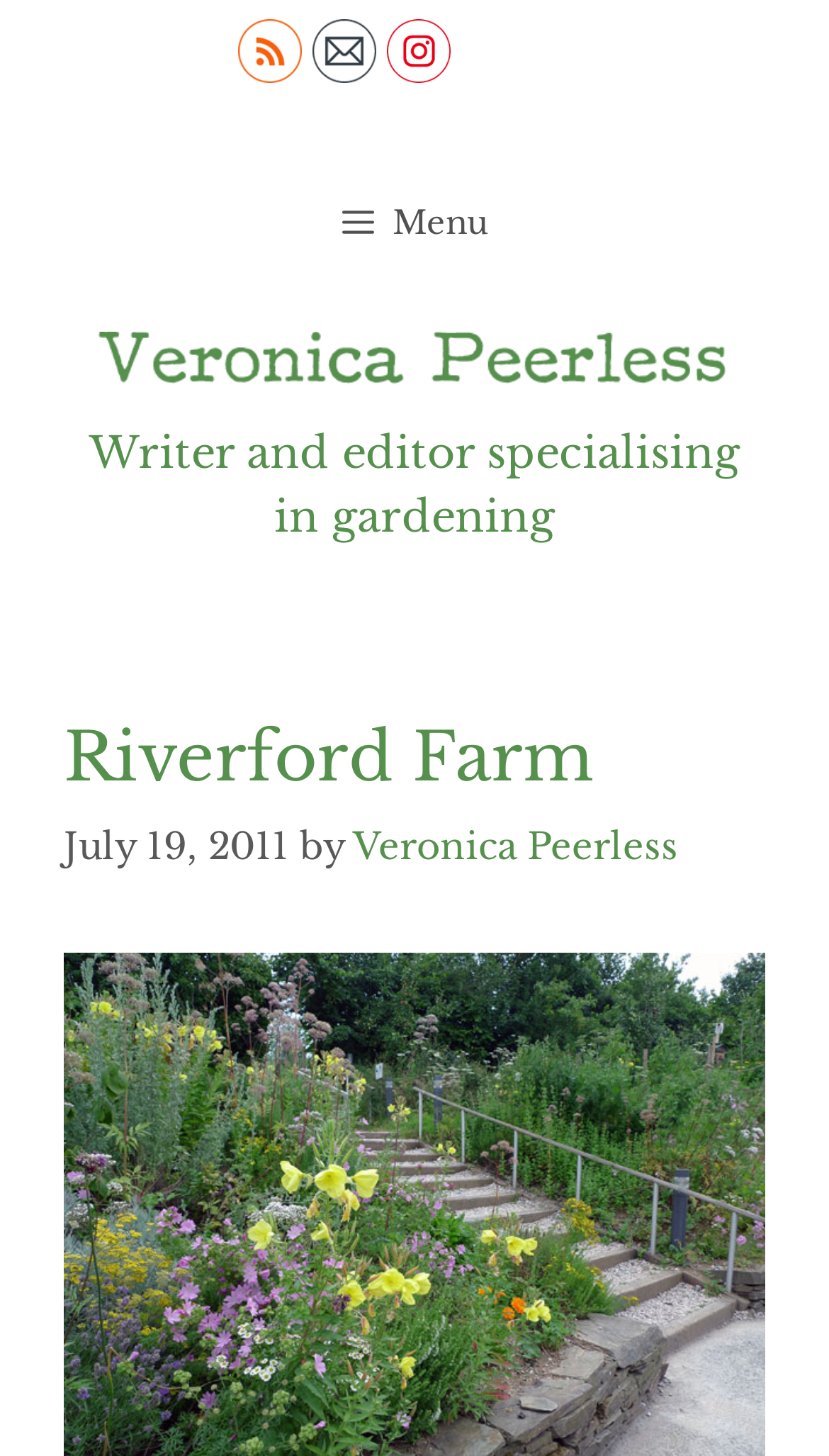Is the menu expanded?
Please craft a detailed and exhaustive response to the question.

I found the answer by looking at the button element with the text 'Menu' and the attribute 'expanded: False', which suggests that the menu is not expanded.